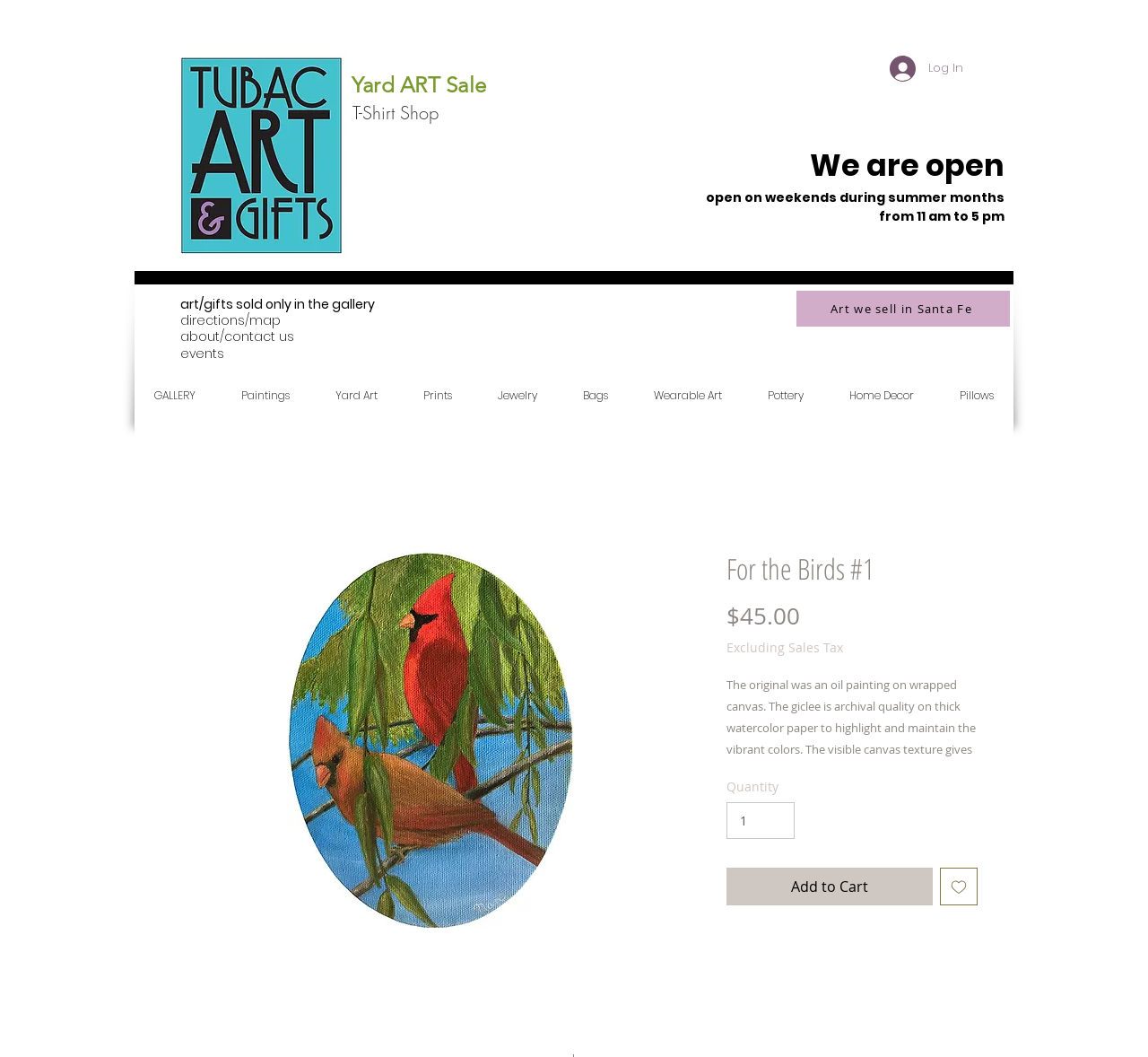Find the bounding box coordinates of the element I should click to carry out the following instruction: "Go to the 'T-Shirt Shop'".

[0.306, 0.093, 0.382, 0.121]